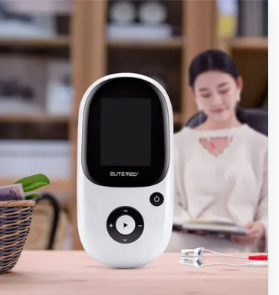Answer this question using a single word or a brief phrase:
Where is the device intended to be used?

Home